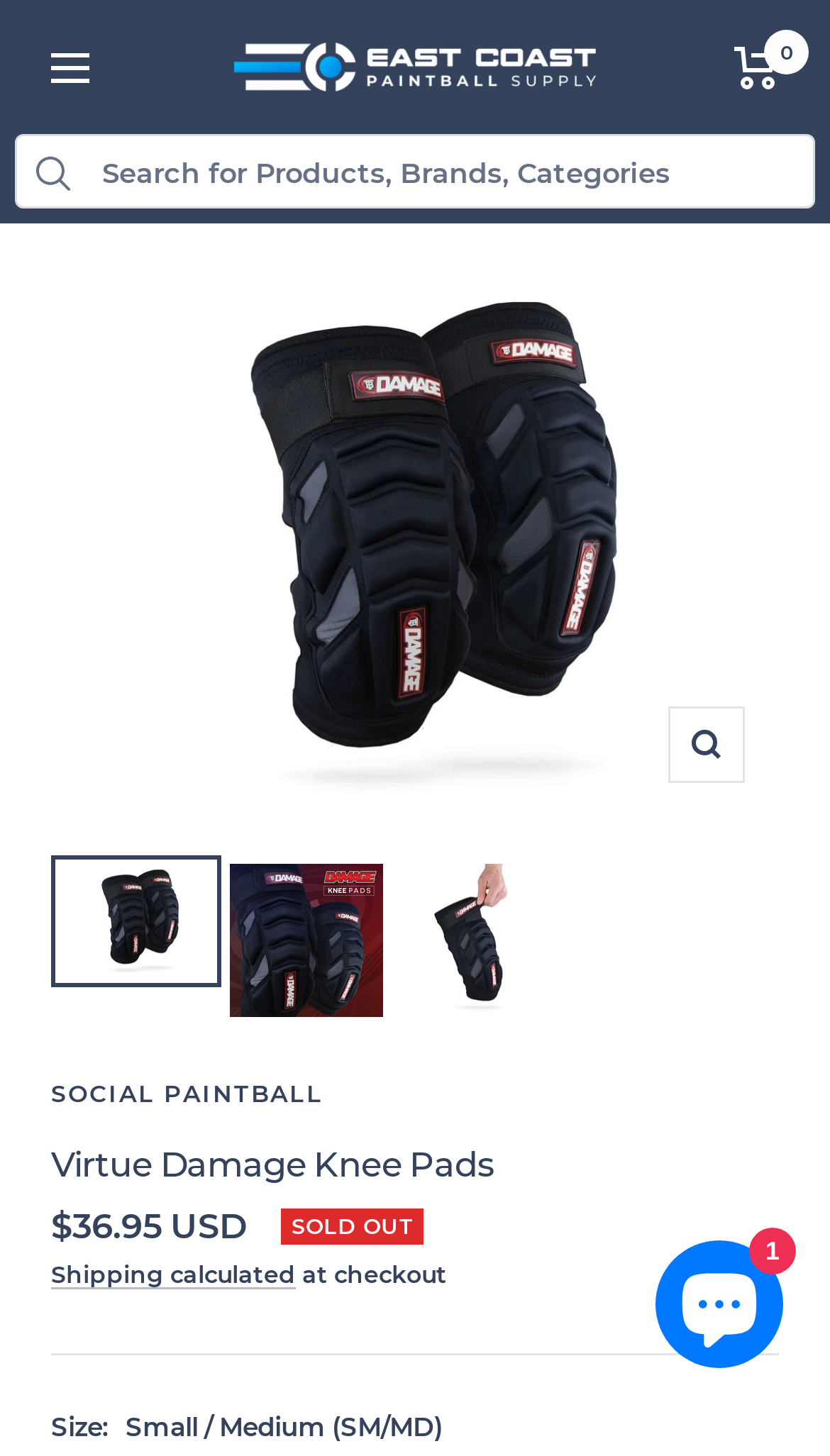What is the name of the product?
Please respond to the question with as much detail as possible.

The name of the product can be found in the heading element with the text 'Virtue Damage Knee Pads' located at the top of the webpage.